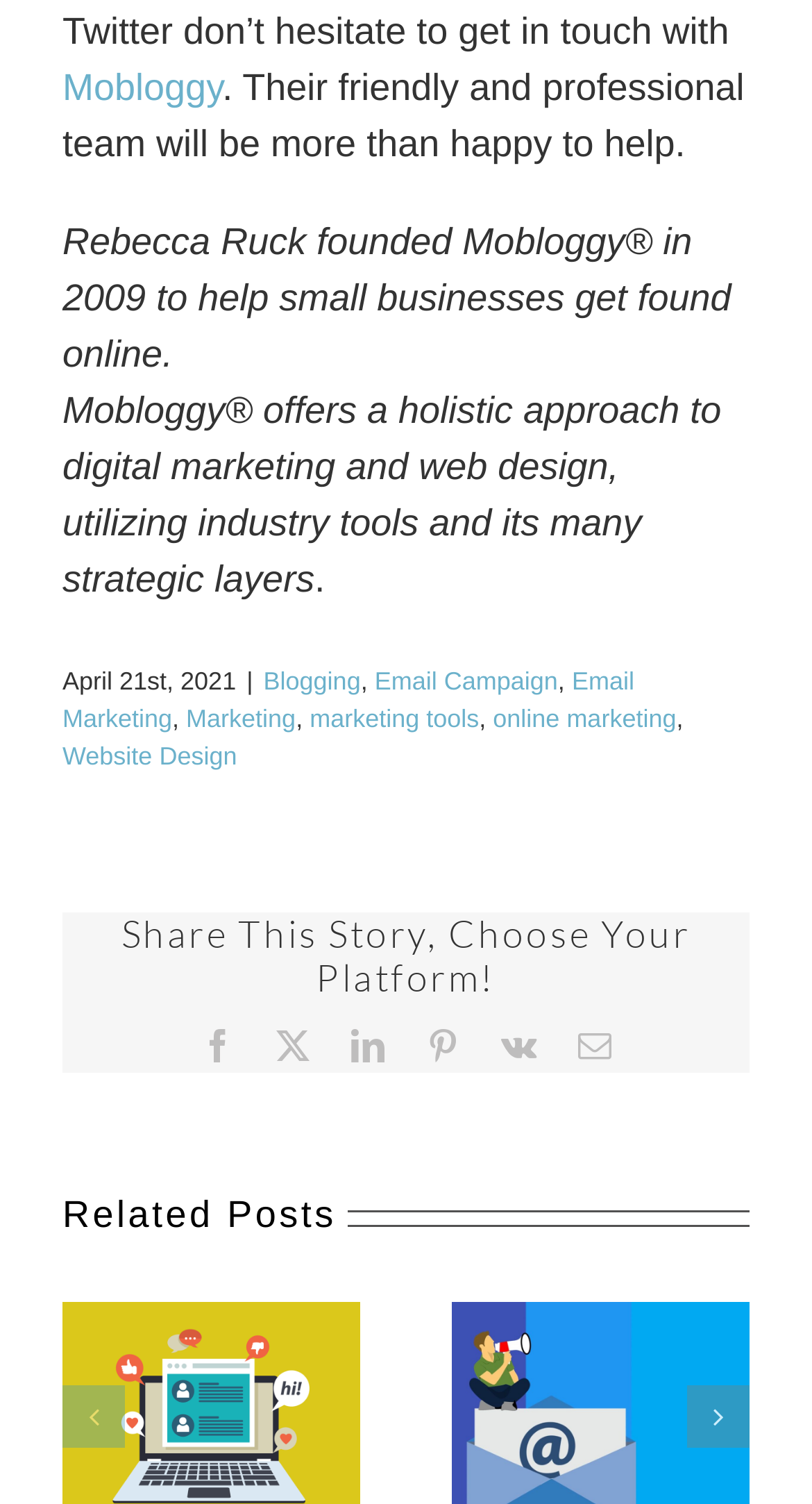Is the 'Previous slide' button enabled?
Please use the visual content to give a single word or phrase answer.

No